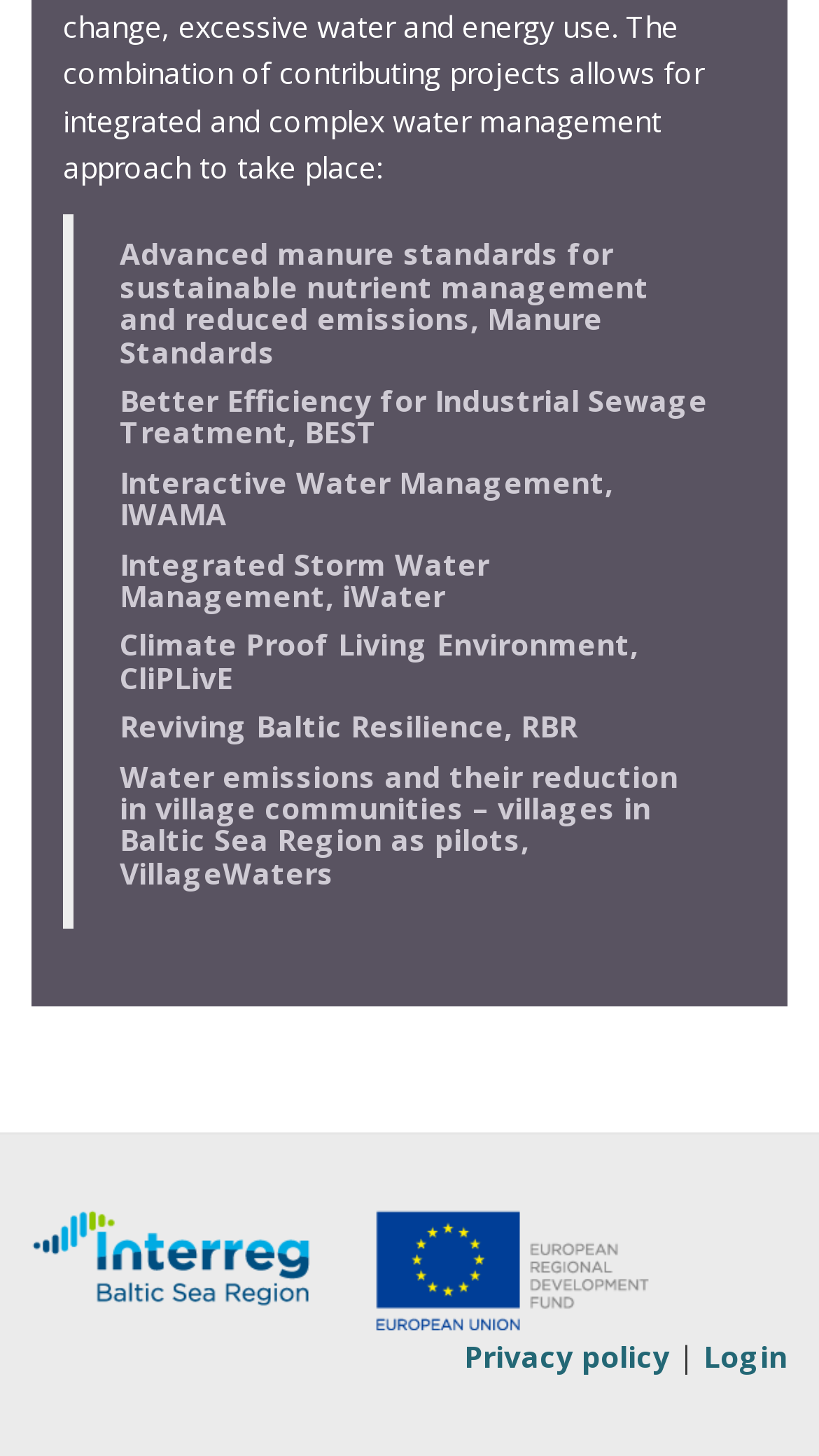How many logos are at the bottom?
Answer the question using a single word or phrase, according to the image.

2